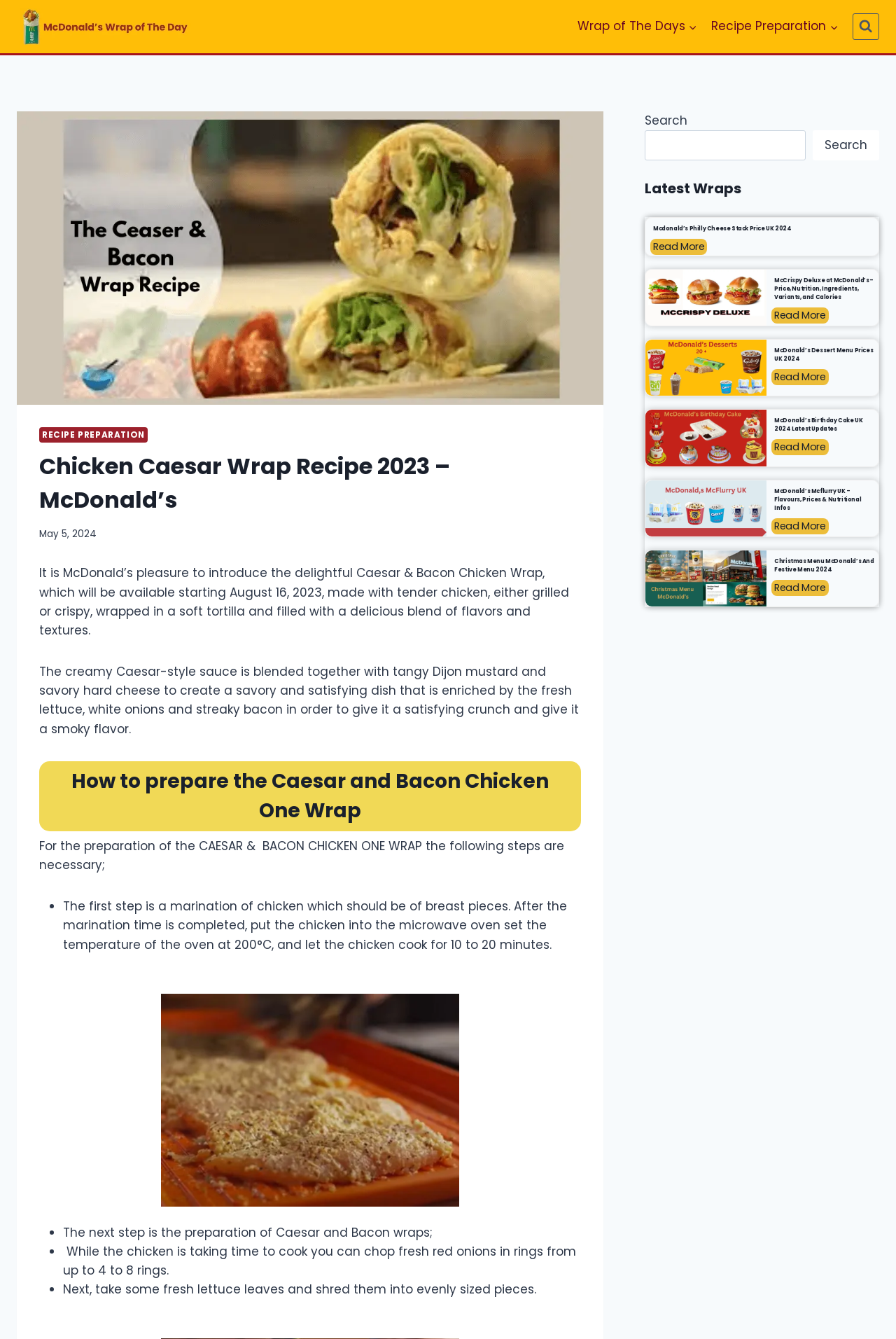Produce an extensive caption that describes everything on the webpage.

This webpage is about McDonald's, specifically introducing the new Caesar & Bacon Chicken Wrap. At the top, there is a navigation menu with links to "Wrap of The Days", "Recipe Preparation", and an expandable child menu. On the top right, there is a search form with a search box and a search button.

Below the navigation menu, there is a large image of the McDonald's wrap of the day, accompanied by a header that reads "Chicken Caesar Wrap Recipe 2023 – McDonald’s". Underneath, there is a brief introduction to the new wrap, describing its ingredients and flavors.

The main content of the page is divided into sections. The first section is about the recipe preparation, with a heading "How to prepare the Caesar and Bacon Chicken One Wrap". This section provides step-by-step instructions on how to prepare the wrap, including marinating the chicken, cooking it in the microwave, and assembling the wrap with fresh lettuce, onions, and bacon.

To the right of the recipe section, there is a column of latest wrap articles, each with a heading, a brief summary, and a "Read More" link. The articles include "Mcdonald’s Philly Cheese Stack Price UK 2024", "McCrispy Deluxe at McDonald’s- Price, Nutrition, Ingredients, Variants, and Calories", "McDonald’s Dessert Menu Prices UK 2024", "McDonald’s Birthday Cake UK 2024 Latest Updates", "McDonald’s Mcflurry UK – Flavours, Prices & Nutritional Infos", and "Christmas Menu McDonald’s And Festive Menu 2024".

At the bottom of the page, there is an advertisement iframe.